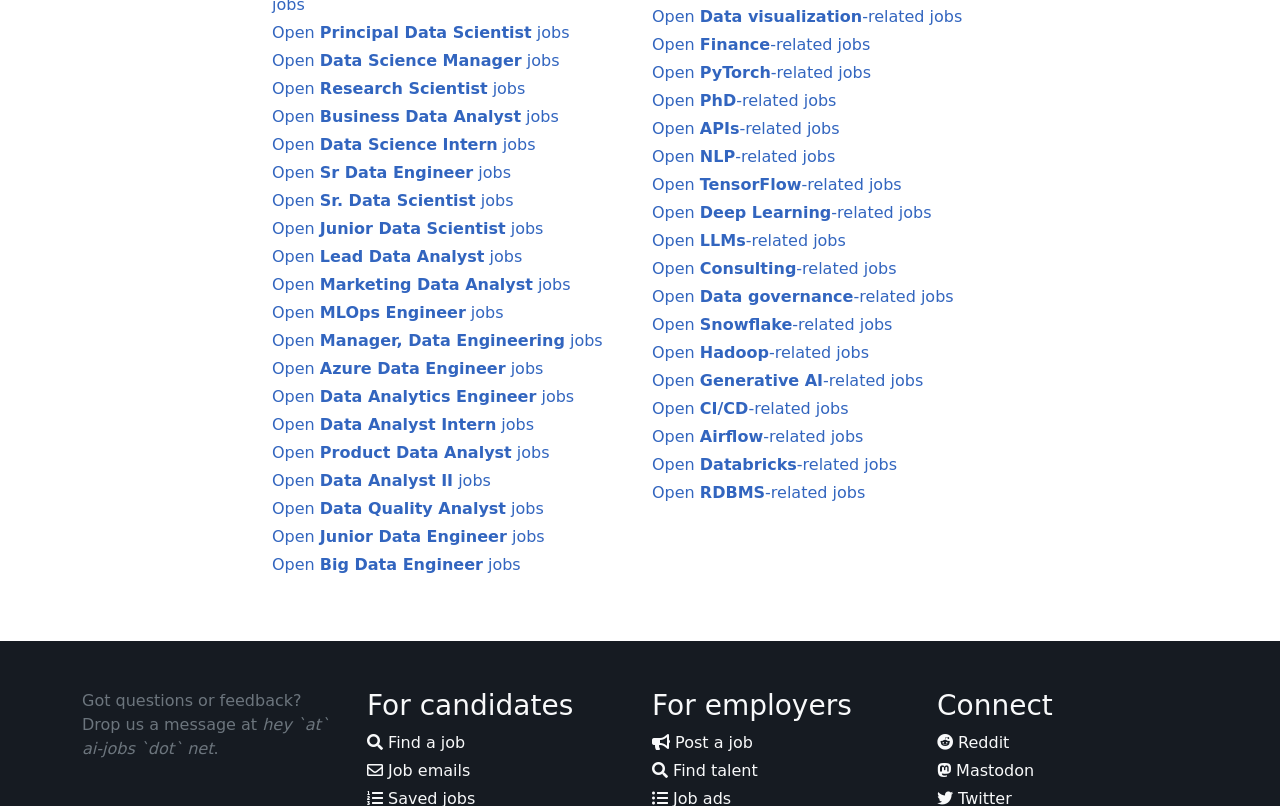Could you determine the bounding box coordinates of the clickable element to complete the instruction: "Open Data visualization-related jobs"? Provide the coordinates as four float numbers between 0 and 1, i.e., [left, top, right, bottom].

[0.509, 0.009, 0.752, 0.032]